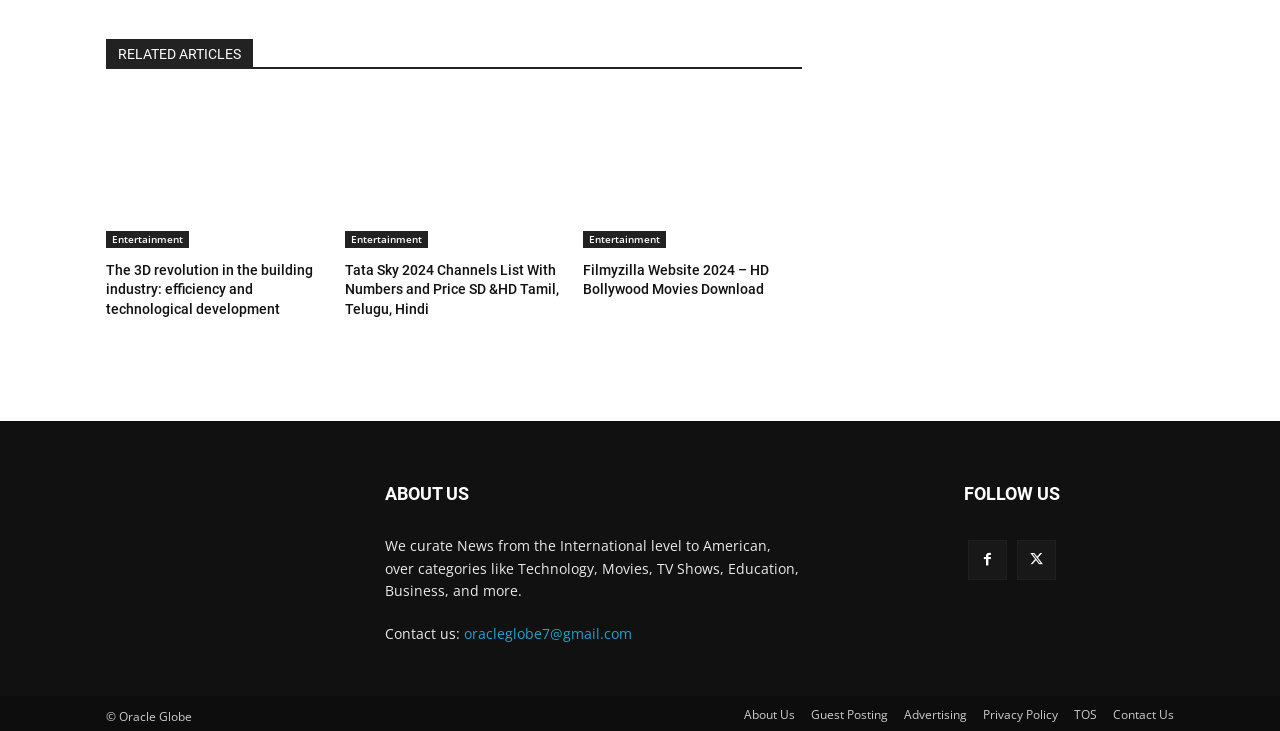Kindly provide the bounding box coordinates of the section you need to click on to fulfill the given instruction: "Contact Oracle Globe via email".

[0.362, 0.849, 0.494, 0.875]